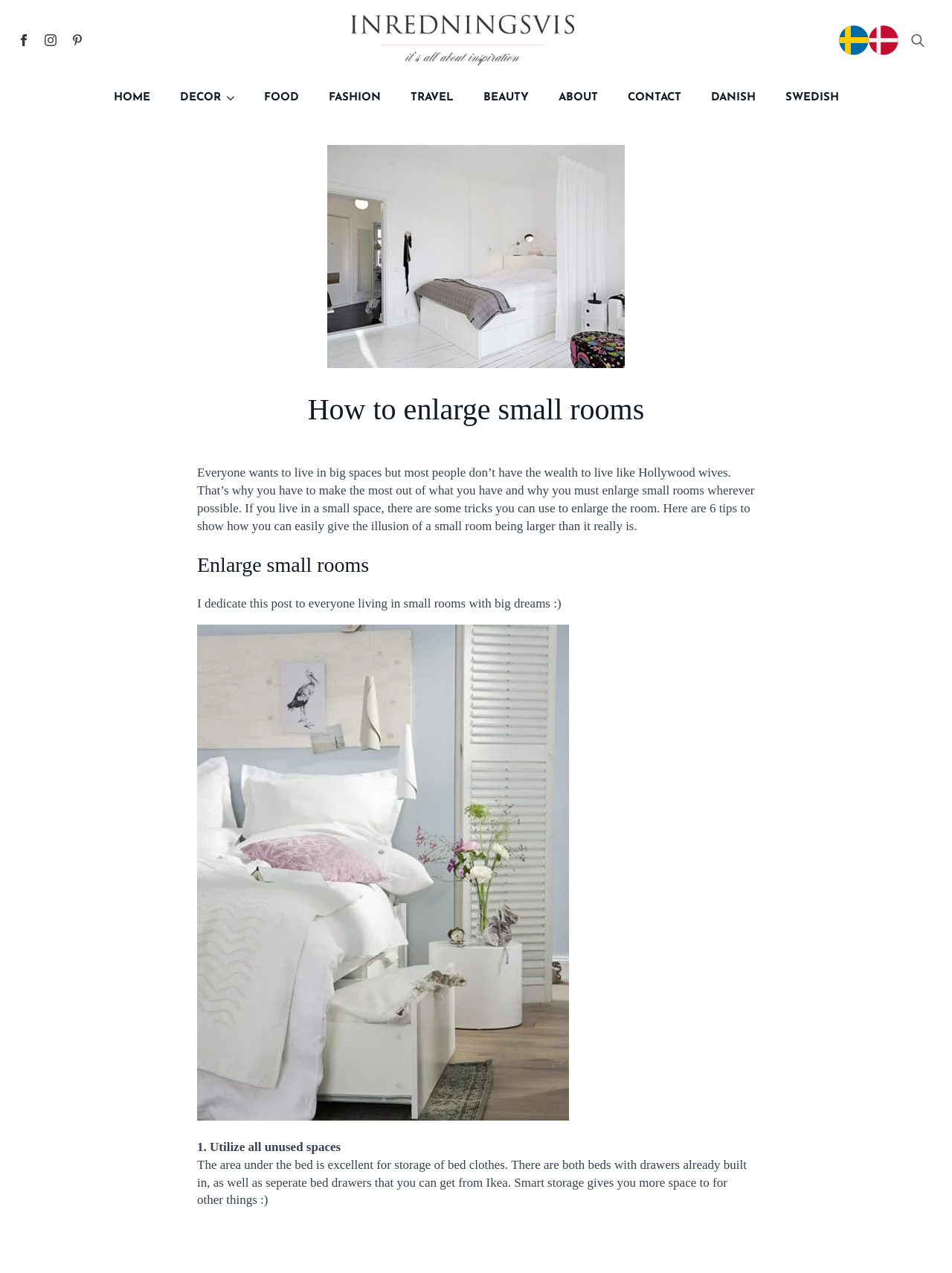Please reply to the following question with a single word or a short phrase:
What is the website's name?

Inredningsvis